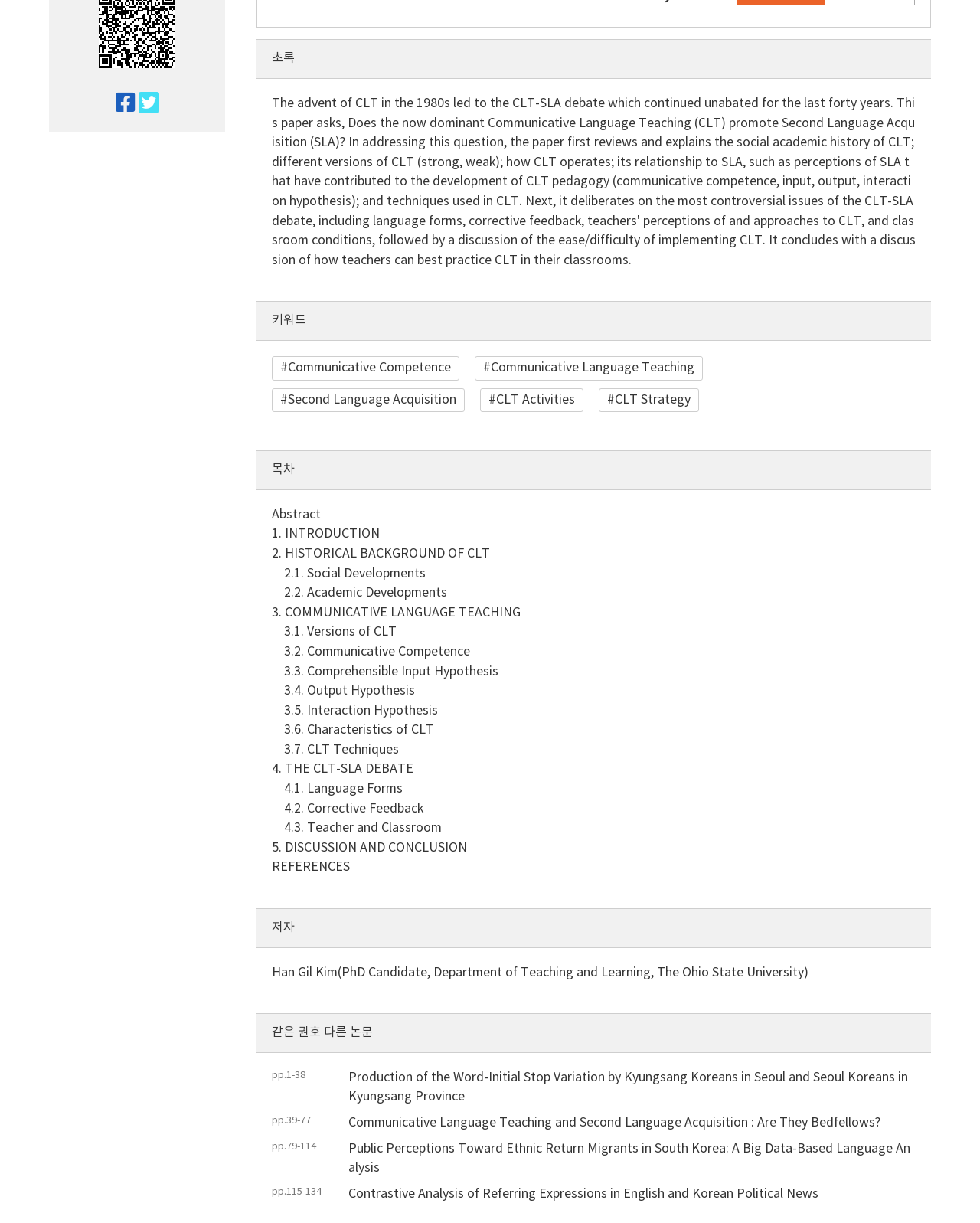Find and provide the bounding box coordinates for the UI element described with: "Communicative Language Teaching".

[0.484, 0.291, 0.717, 0.311]